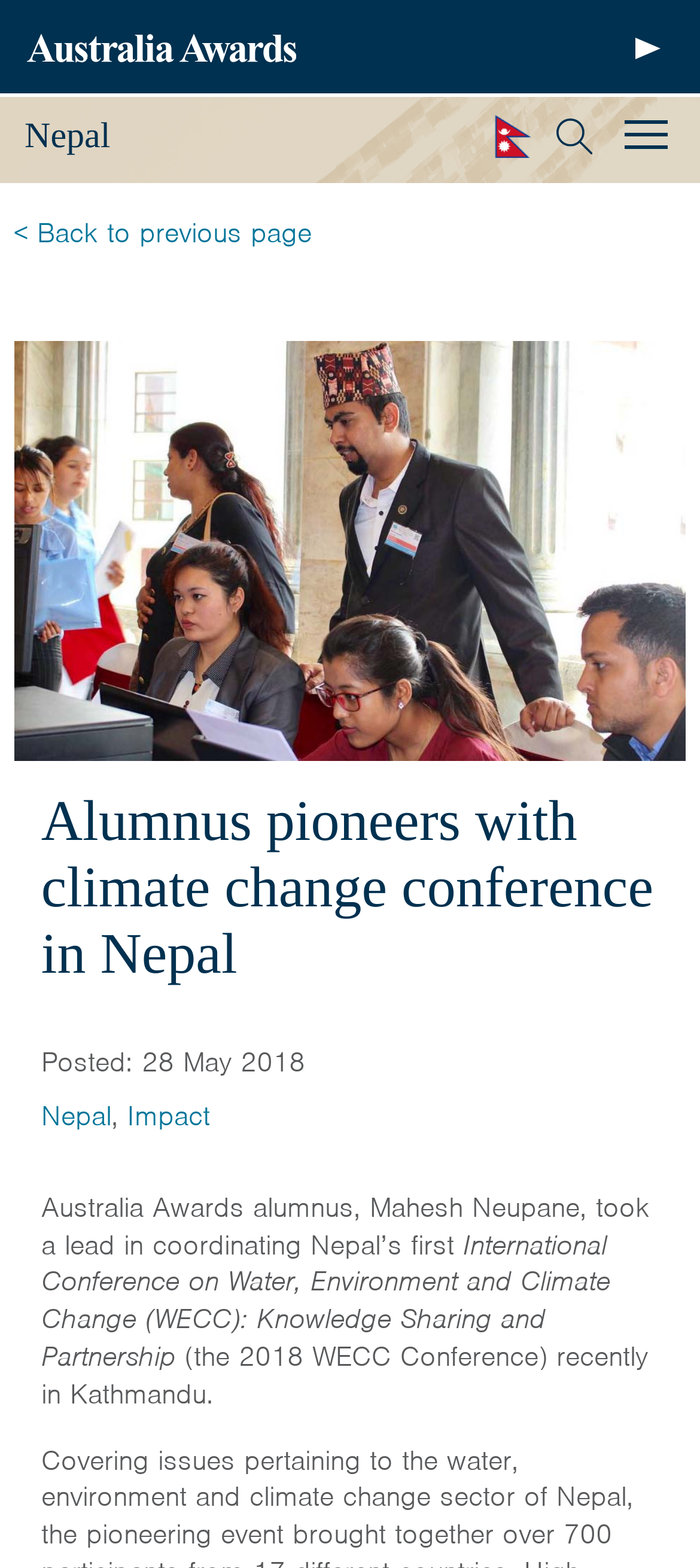Generate a thorough explanation of the webpage's elements.

The webpage is about an Australia Awards alumnus, Mahesh Neupane, who played a key role in organizing Nepal's first Water, Environment, and Climate Change (WECC) conference in Kathmandu. 

At the top left of the page, there are several links, including "Australia Awards South and West Asia", "Home", "Scholarships", "Short Courses", "Alumni", "Stories", and "About". On the top right, there is a "menu" label and a search link. 

Below the top navigation, there is a section dedicated to the country "Nepal", with a heading and a link. 

The main content of the page is divided into sections. The first section has a heading "Alumnus pioneers with climate change conference in Nepal" and a subheading "Posted: 28 May 2018". Below the subheading, there are links to "Nepal" and "Impact", separated by a comma. 

The main article starts with a paragraph describing Mahesh Neupane's role in coordinating the WECC conference. The text continues in the next section, describing the conference as the "International Conference on Water, Environment and Climate Change (WECC): Knowledge Sharing and Partnership" held in Kathmandu.